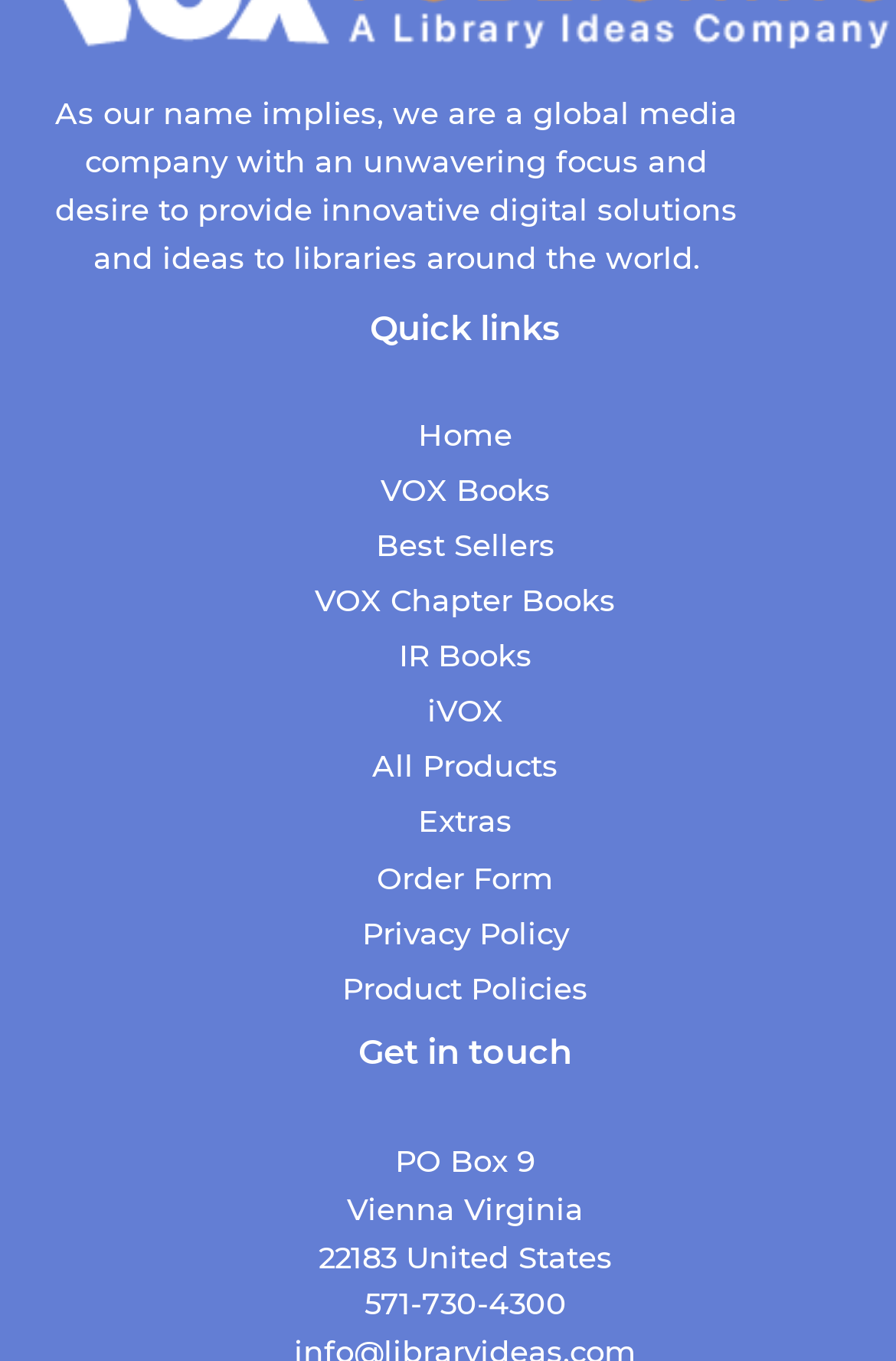Locate the bounding box coordinates of the clickable region to complete the following instruction: "View VOX Books."

[0.038, 0.343, 1.0, 0.378]